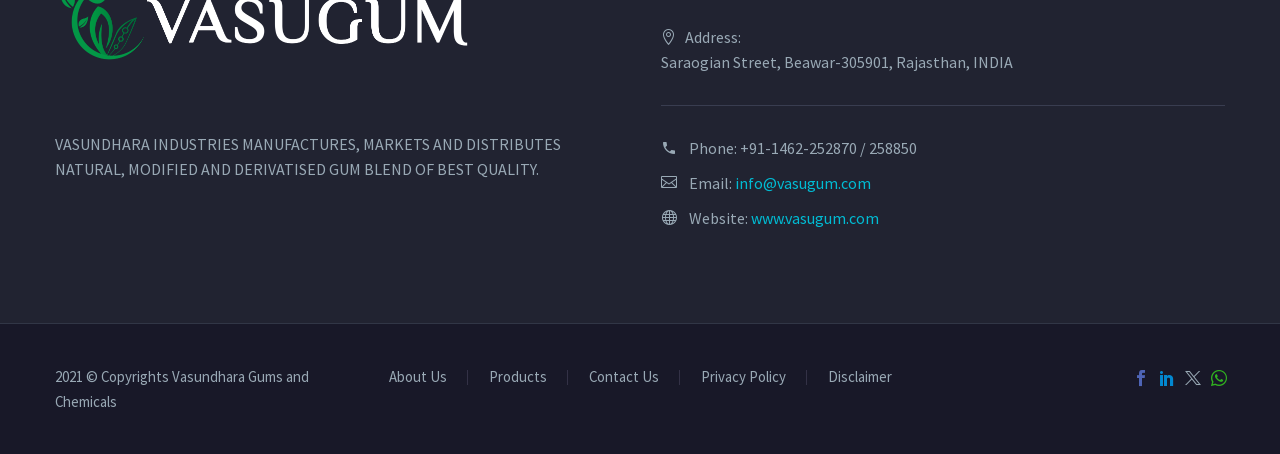What is the website URL?
Give a comprehensive and detailed explanation for the question.

The website URL is mentioned in the link element with the text 'www.vasugum.com', which is located below the 'Website:' static text element.